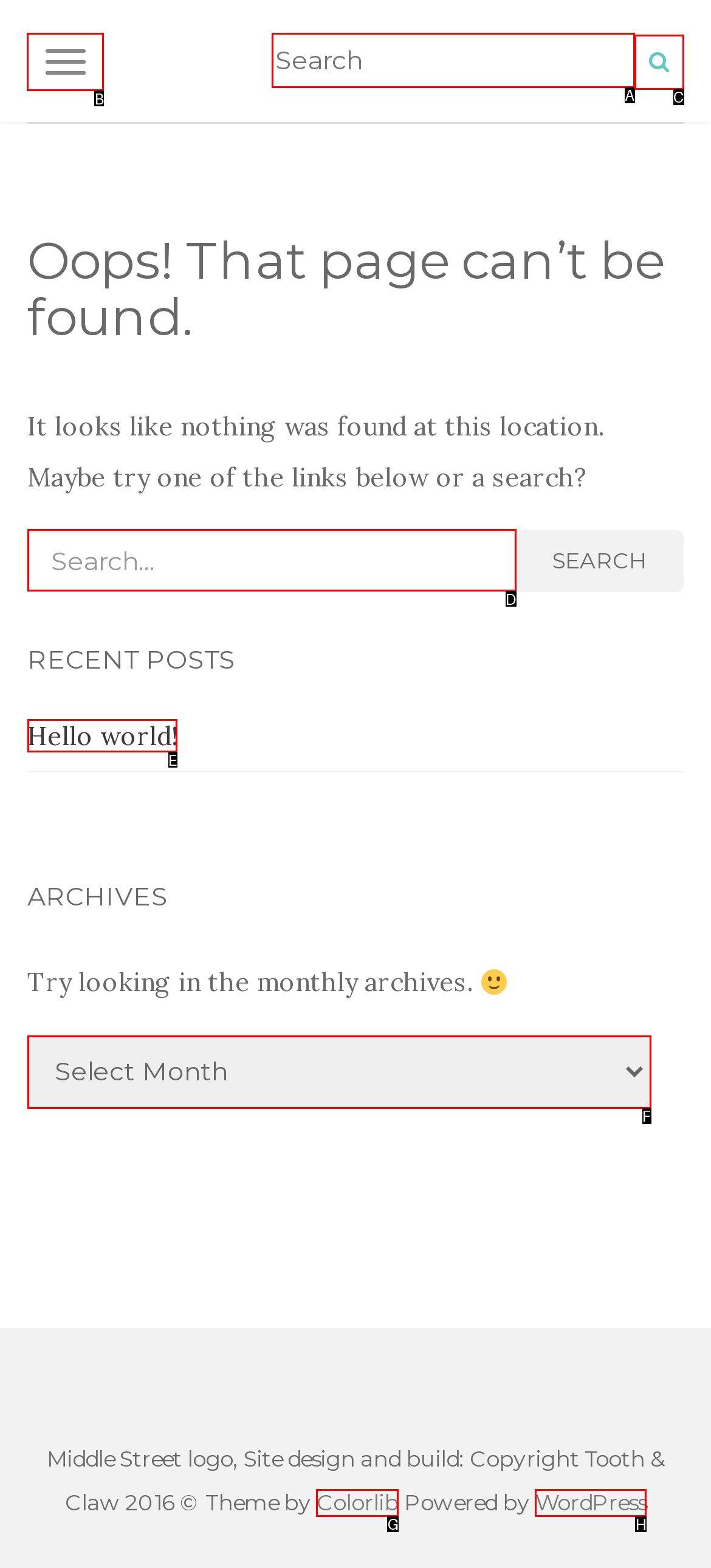Which HTML element should be clicked to complete the following task: Toggle navigation?
Answer with the letter corresponding to the correct choice.

B